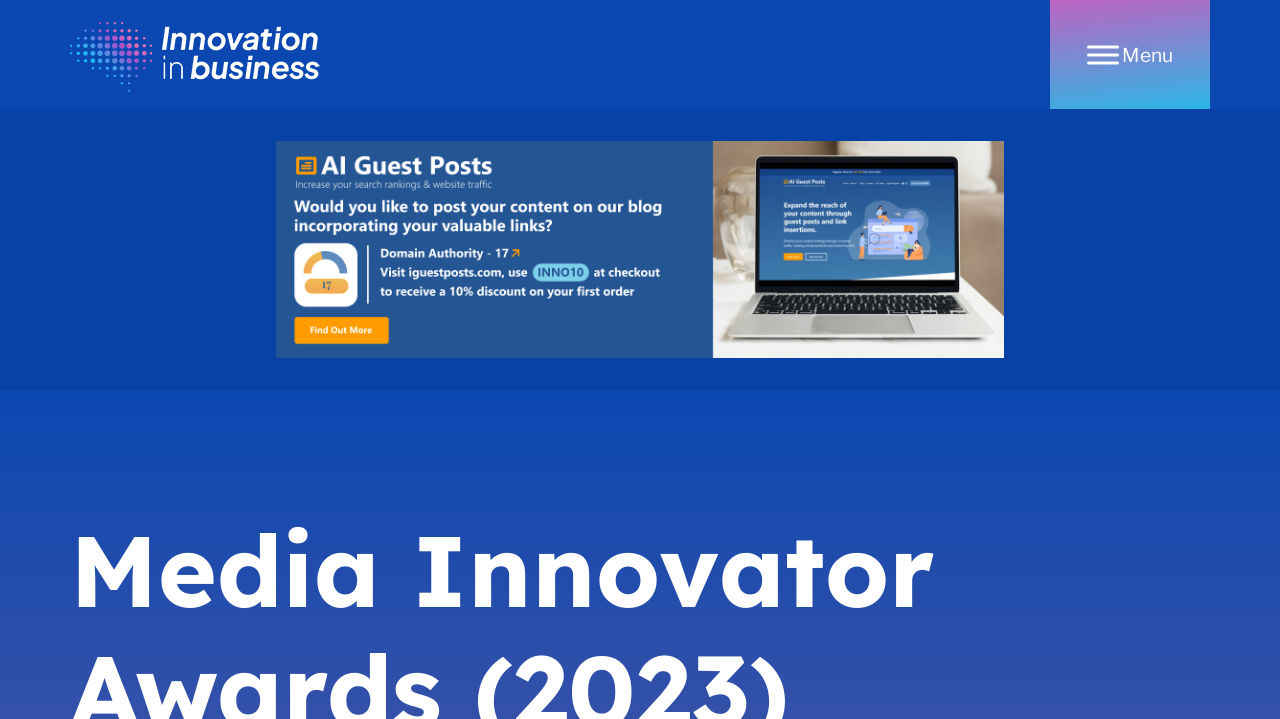Given the description "name="comment"", provide the bounding box coordinates of the corresponding UI element.

None